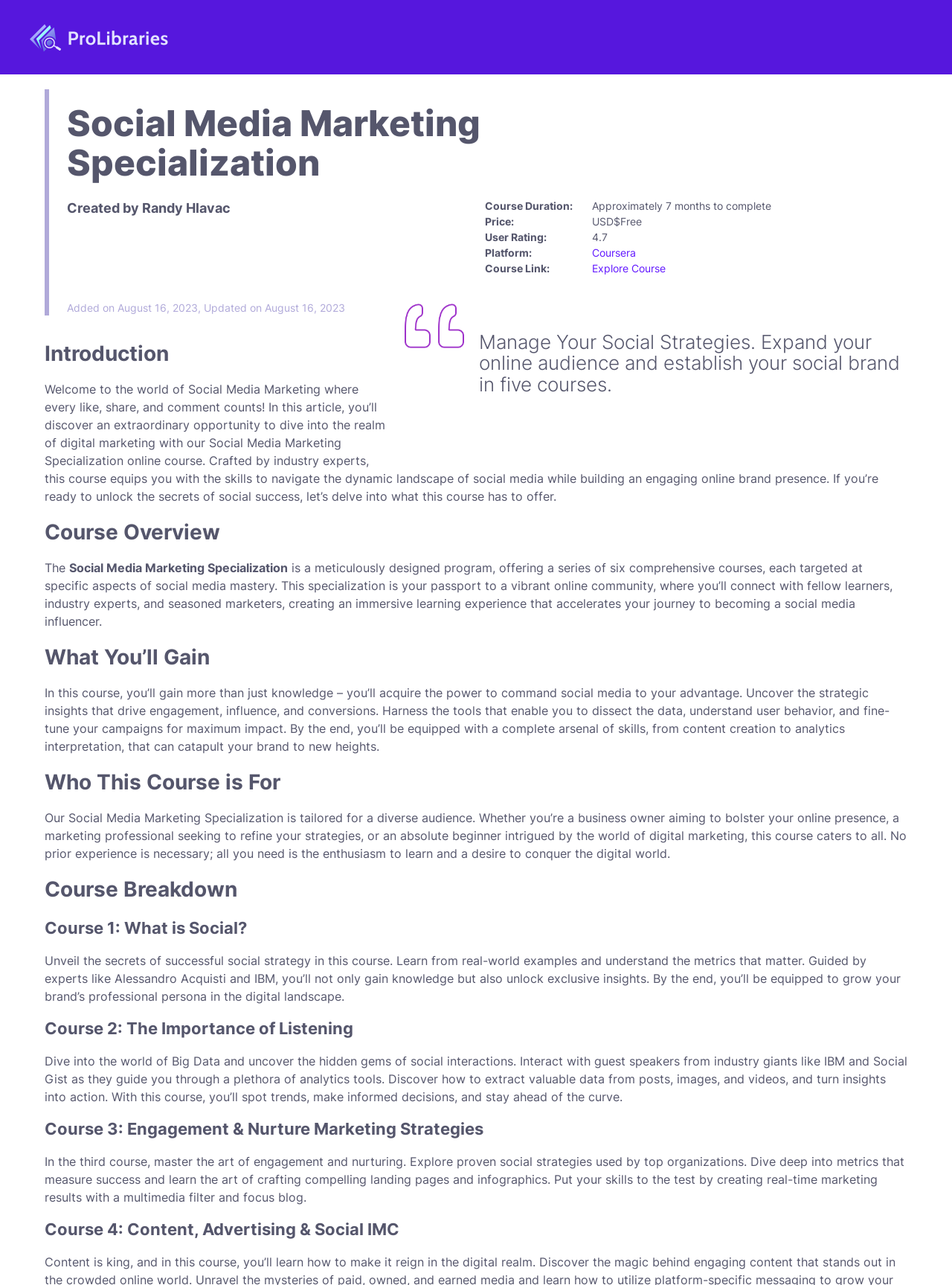Who created the course?
Respond to the question with a single word or phrase according to the image.

Randy Hlavac